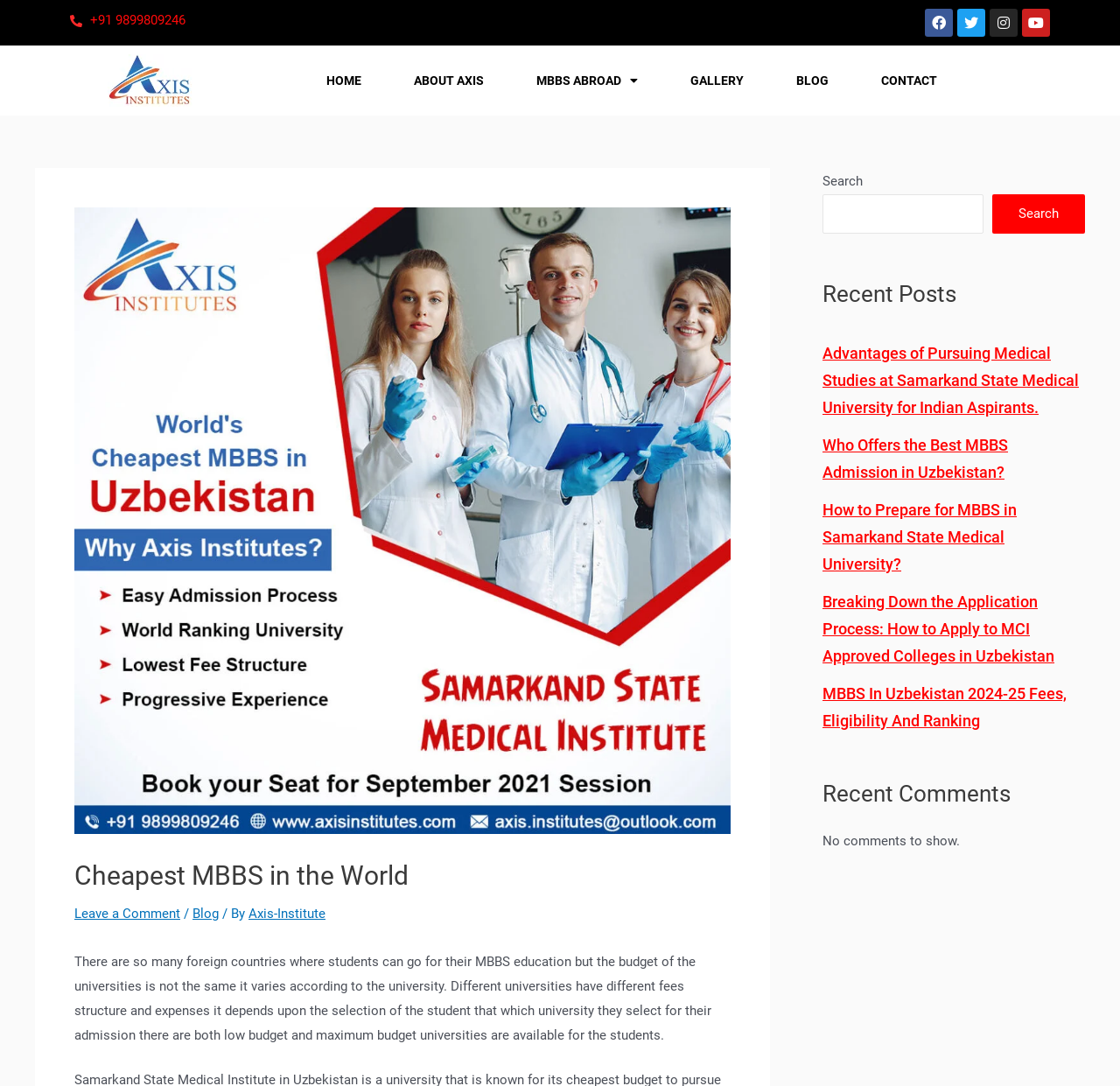Provide the bounding box coordinates for the area that should be clicked to complete the instruction: "Visit Facebook page".

[0.826, 0.008, 0.851, 0.034]